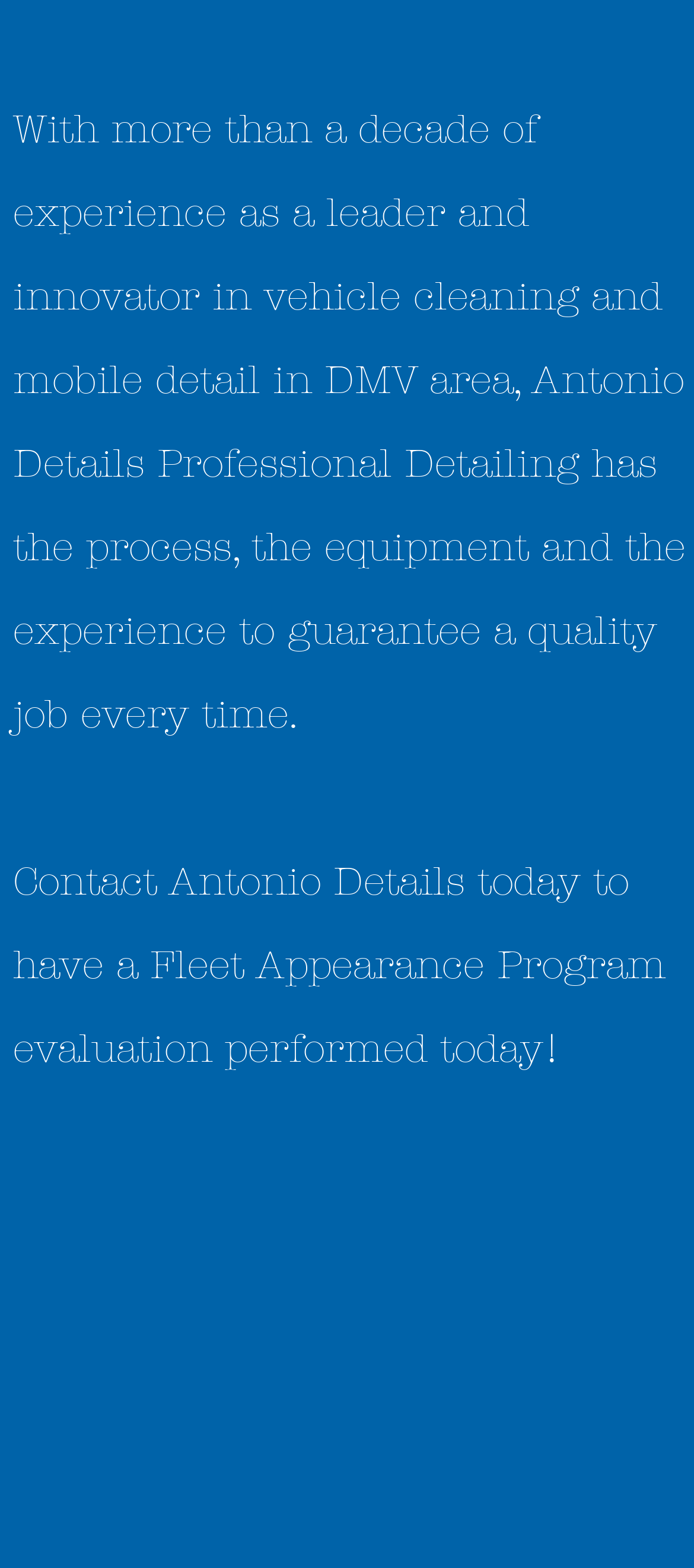Find the bounding box coordinates of the area to click in order to follow the instruction: "View Exterior Detailing".

[0.026, 0.511, 0.402, 0.538]